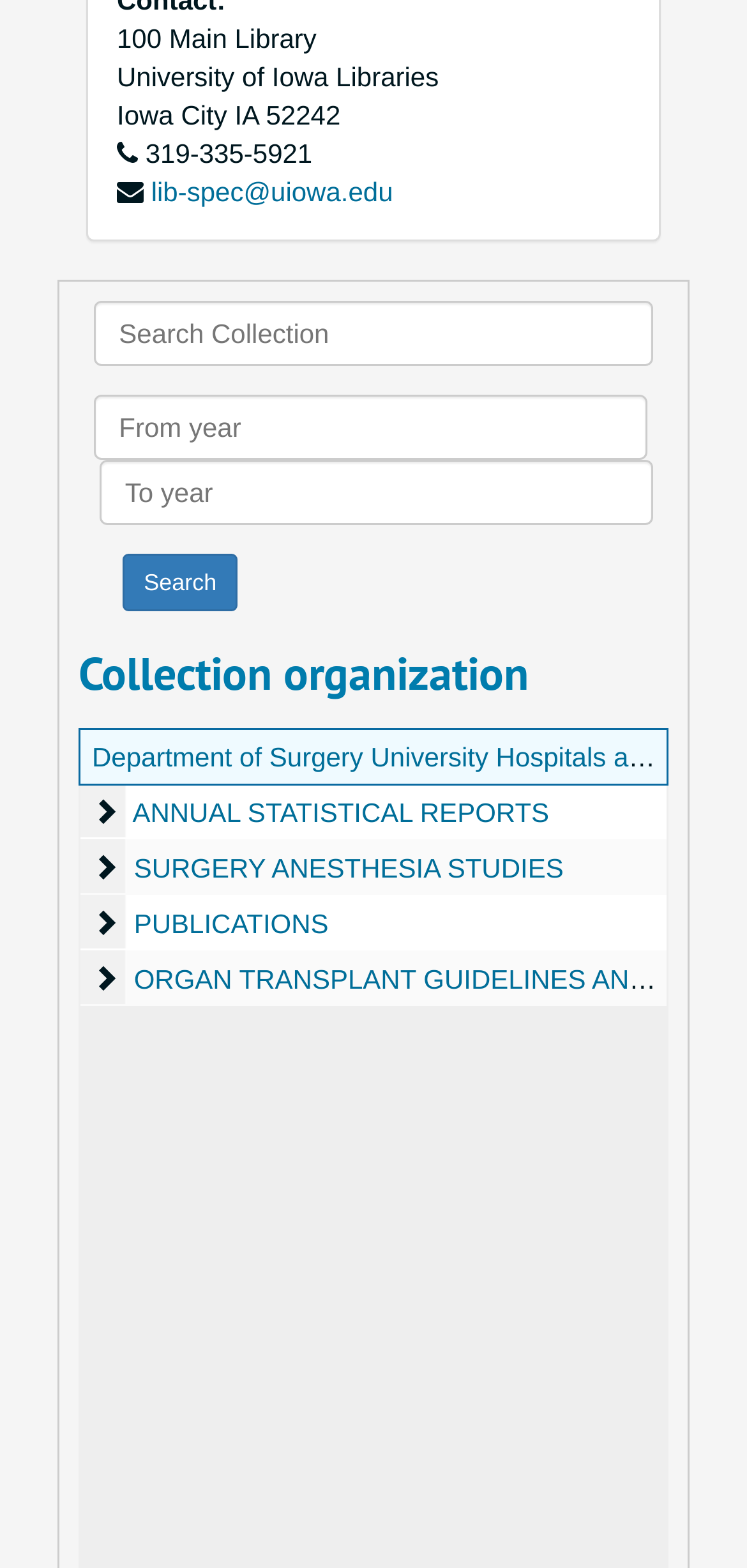Specify the bounding box coordinates (top-left x, top-left y, bottom-right x, bottom-right y) of the UI element in the screenshot that matches this description: ORGAN TRANSPLANT GUIDELINES AND INFORMATION

[0.108, 0.606, 0.174, 0.643]